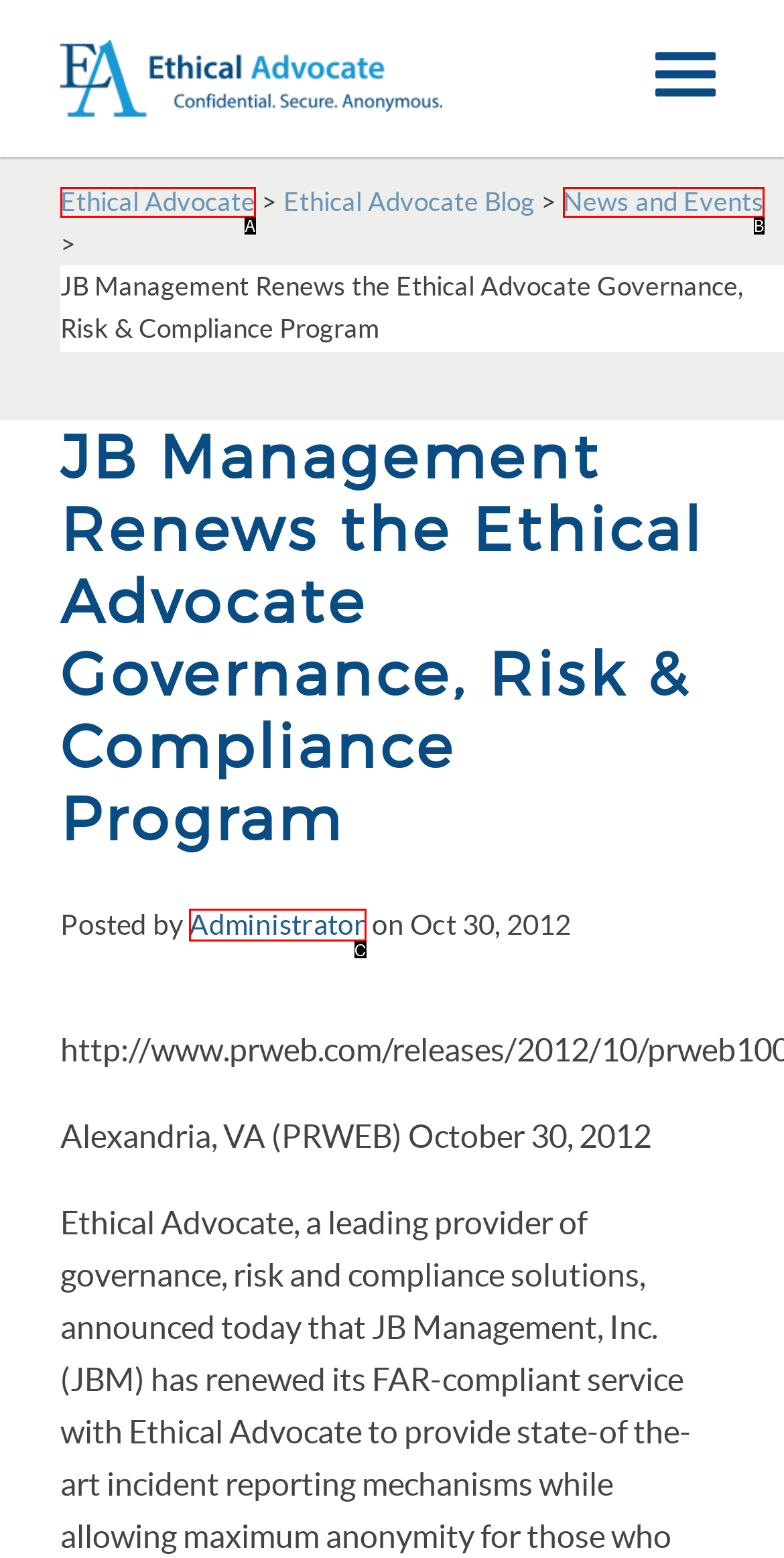From the description: Ethical Advocate, select the HTML element that fits best. Reply with the letter of the appropriate option.

A